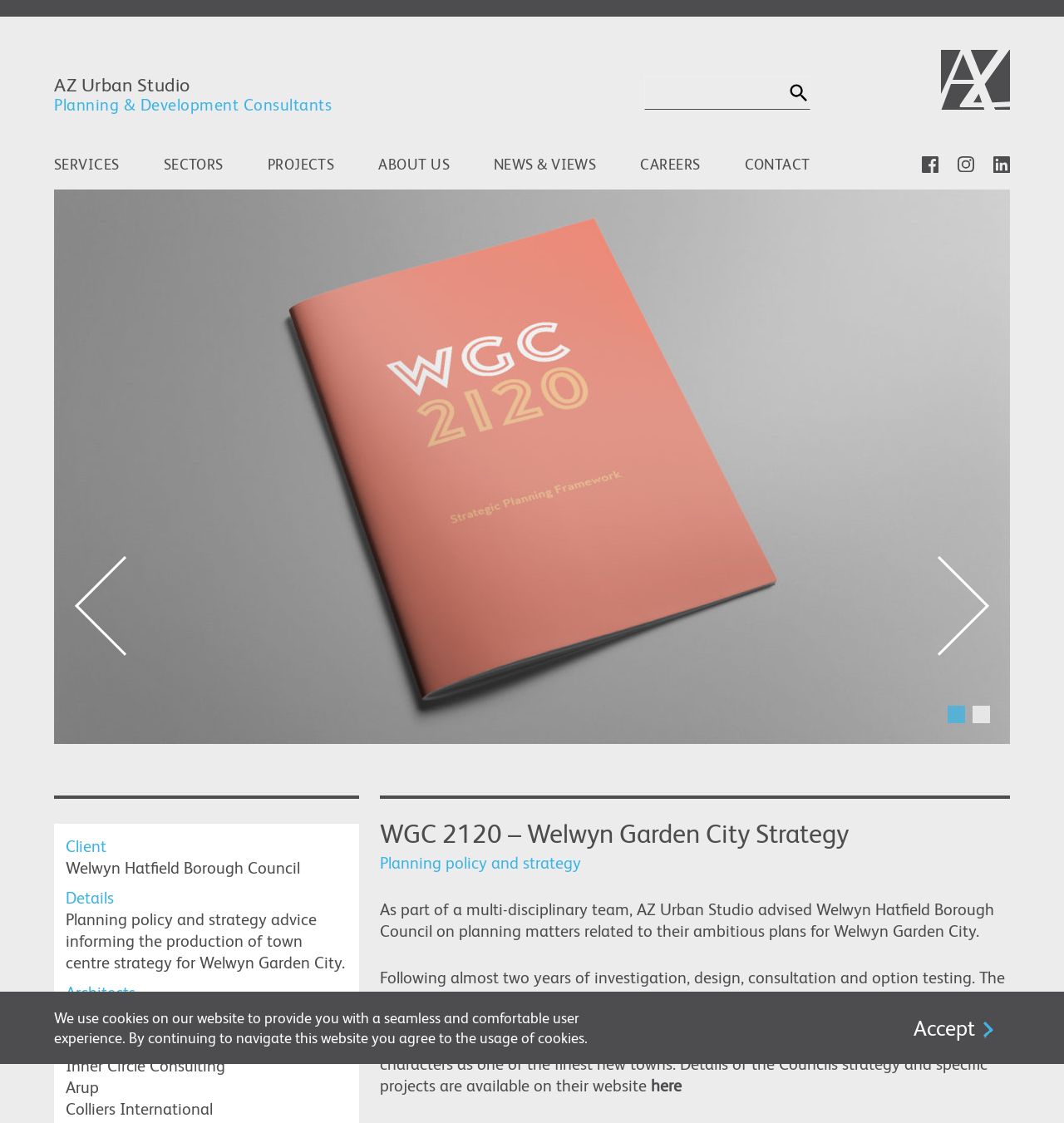Determine the bounding box coordinates of the region that needs to be clicked to achieve the task: "Click the 'Facebook' link".

[0.866, 0.139, 0.882, 0.154]